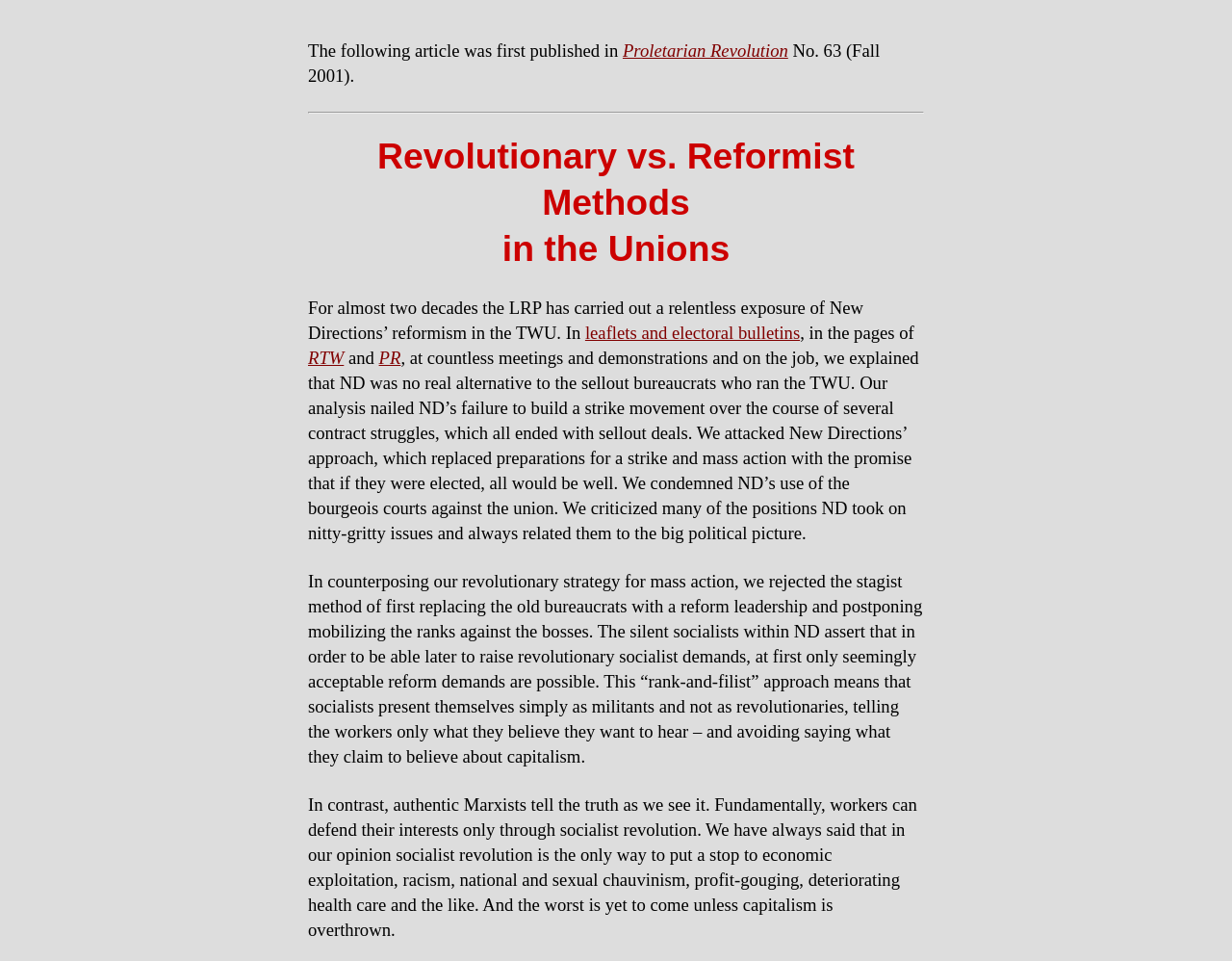What is the name of the union mentioned?
Respond to the question with a well-detailed and thorough answer.

The union name is mentioned in the second paragraph as 'TWU', which is an abbreviation for a union, likely the Transport Workers Union.